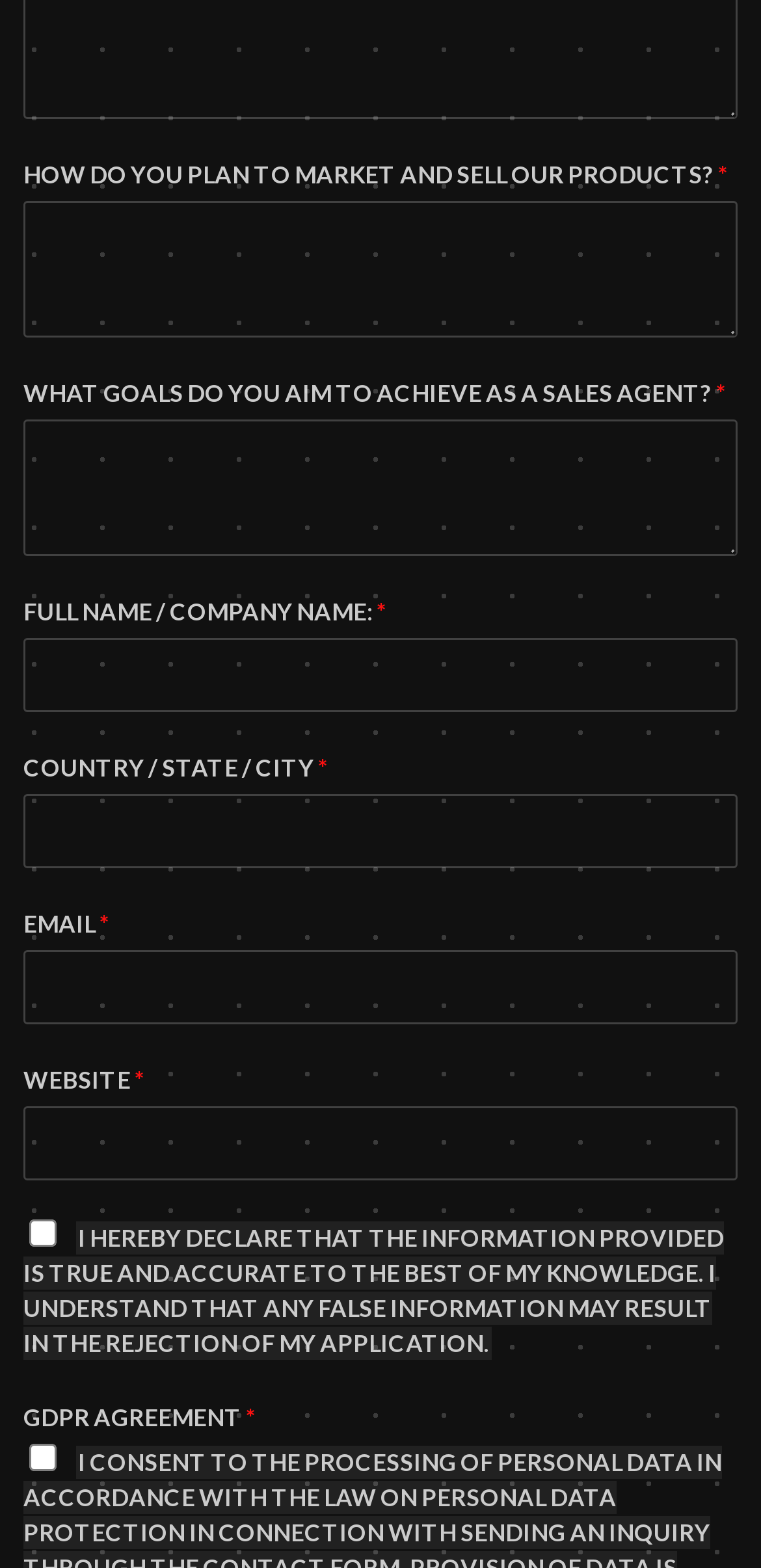Determine the bounding box coordinates of the clickable region to follow the instruction: "Check the declaration of true and accurate information".

[0.038, 0.778, 0.074, 0.795]